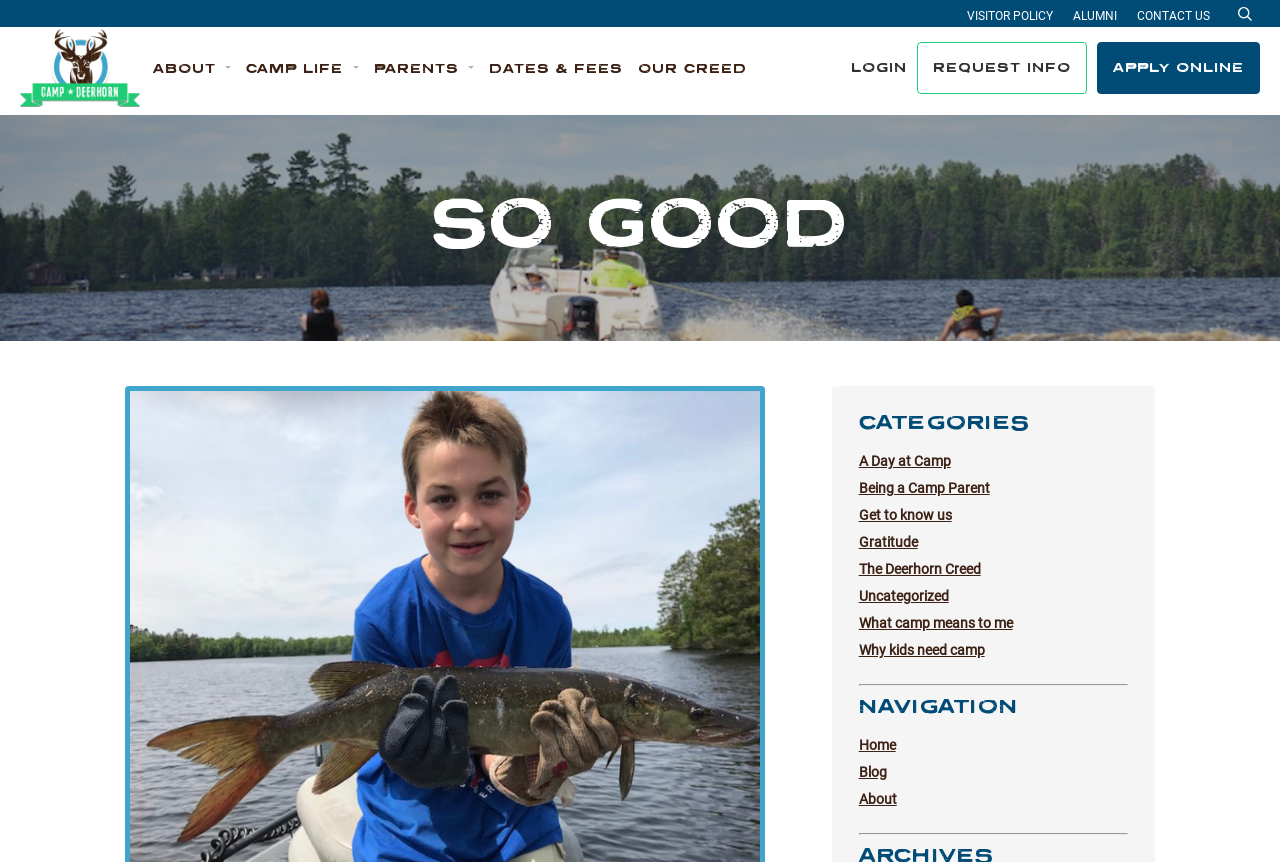Locate the bounding box coordinates of the element you need to click to accomplish the task described by this instruction: "Visit Pepe Jeans London website".

None